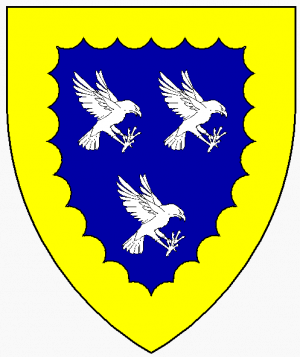Answer the question below in one word or phrase:
What is grasped by the falcons in their talons?

Twigs